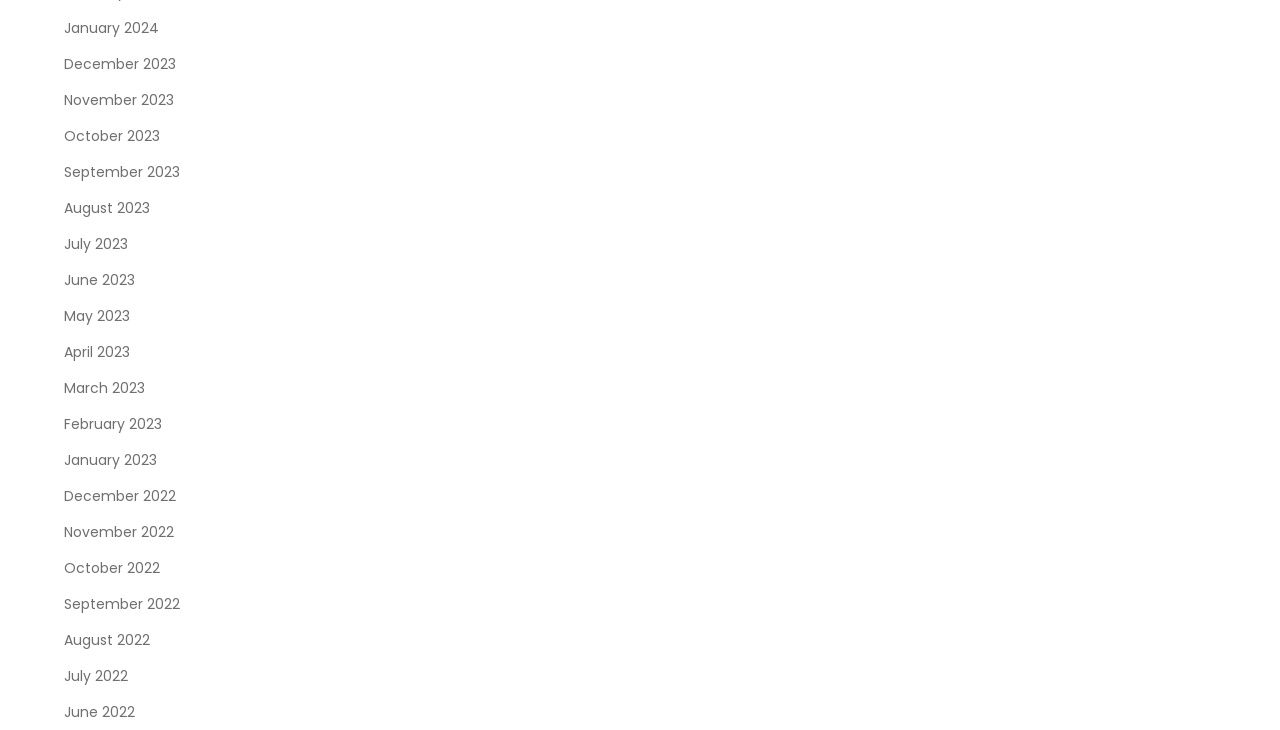Locate the bounding box coordinates of the clickable region to complete the following instruction: "check September 2023."

[0.05, 0.218, 0.141, 0.254]